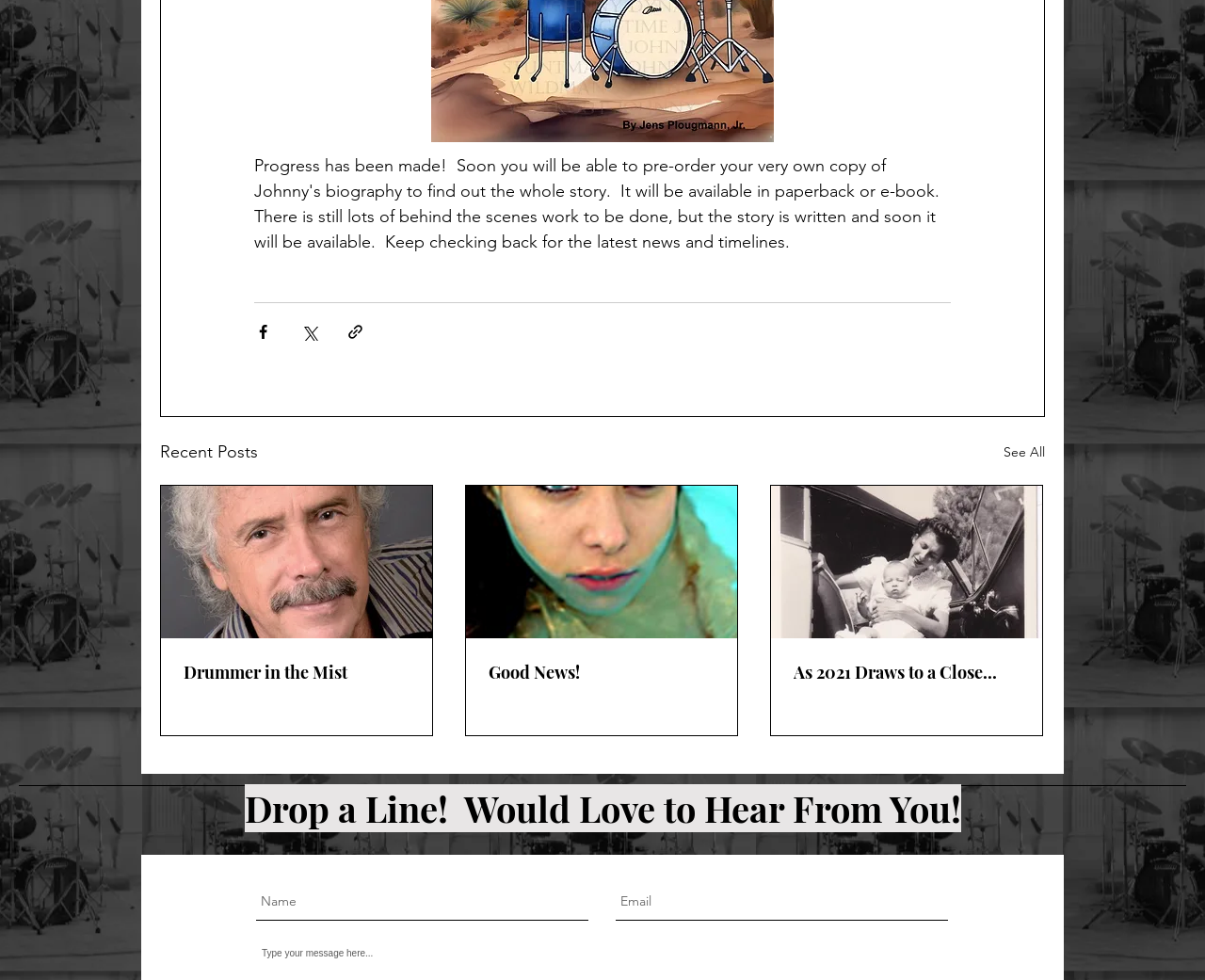Please specify the bounding box coordinates in the format (top-left x, top-left y, bottom-right x, bottom-right y), with values ranging from 0 to 1. Identify the bounding box for the UI component described as follows: parent_node: Drummer in the Mist

[0.134, 0.496, 0.359, 0.651]